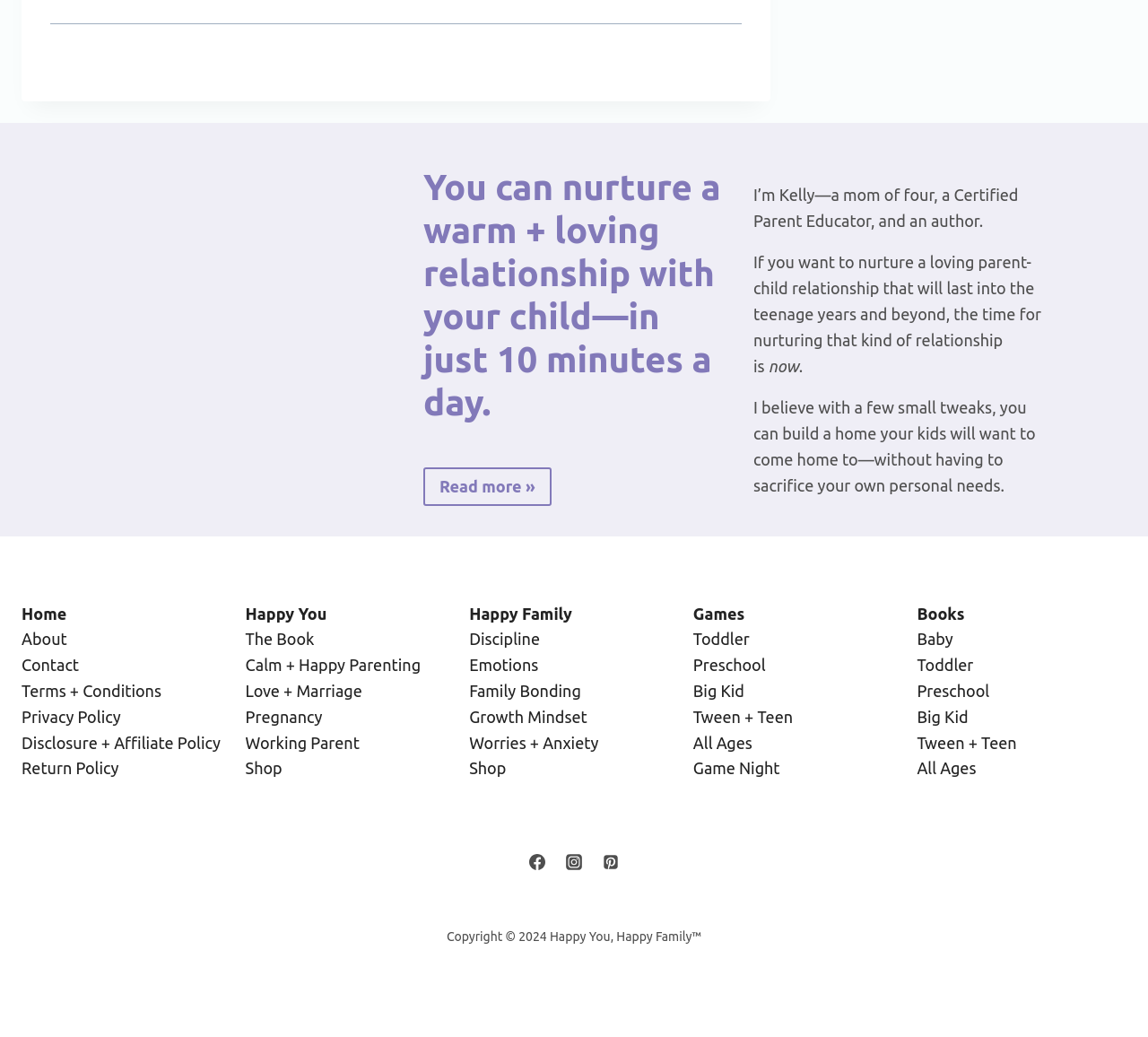Kindly determine the bounding box coordinates of the area that needs to be clicked to fulfill this instruction: "Explore the 'Calm + Happy Parenting' section".

[0.214, 0.632, 0.366, 0.65]